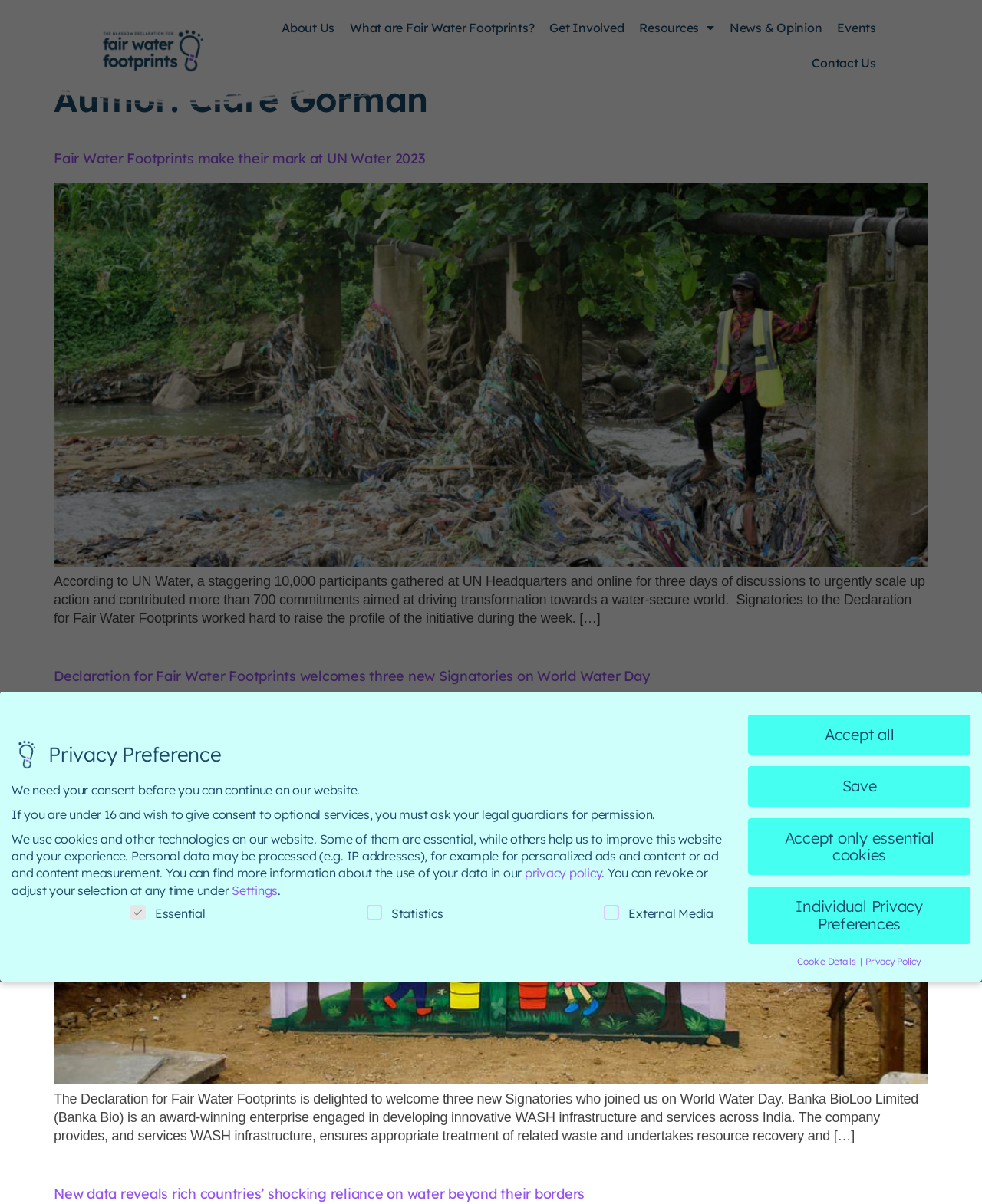Offer an extensive depiction of the webpage and its key elements.

The webpage is about Clare Gorman, an author at Fair Water Footprints. At the top, there are several links to different sections of the website, including "About Us", "What are Fair Water Footprints?", "Get Involved", "Resources", "News & Opinion", "Events", and "Contact Us". 

Below the navigation links, there is a header section with the title "Author: Clare Gorman". Underneath, there are two articles. The first article has a heading "Fair Water Footprints make their mark at UN Water 2023" and a link to the same title. The article text describes the event and the contributions of Fair Water Footprints. 

The second article has a heading "Declaration for Fair Water Footprints welcomes three new Signatories on World Water Day" and a link to the same title. The article text welcomes new signatories and describes their work. There is also an image credited to Banka Bio.

On the right side of the page, there is a section about privacy preferences. It explains how the website uses cookies and other technologies, and provides options to adjust or revoke consent. There are several checkboxes for essential, statistics, and external media, as well as buttons to accept all, save, or accept only essential cookies.

At the bottom of the page, there are more links to the privacy policy and settings, as well as a button to view cookie details.